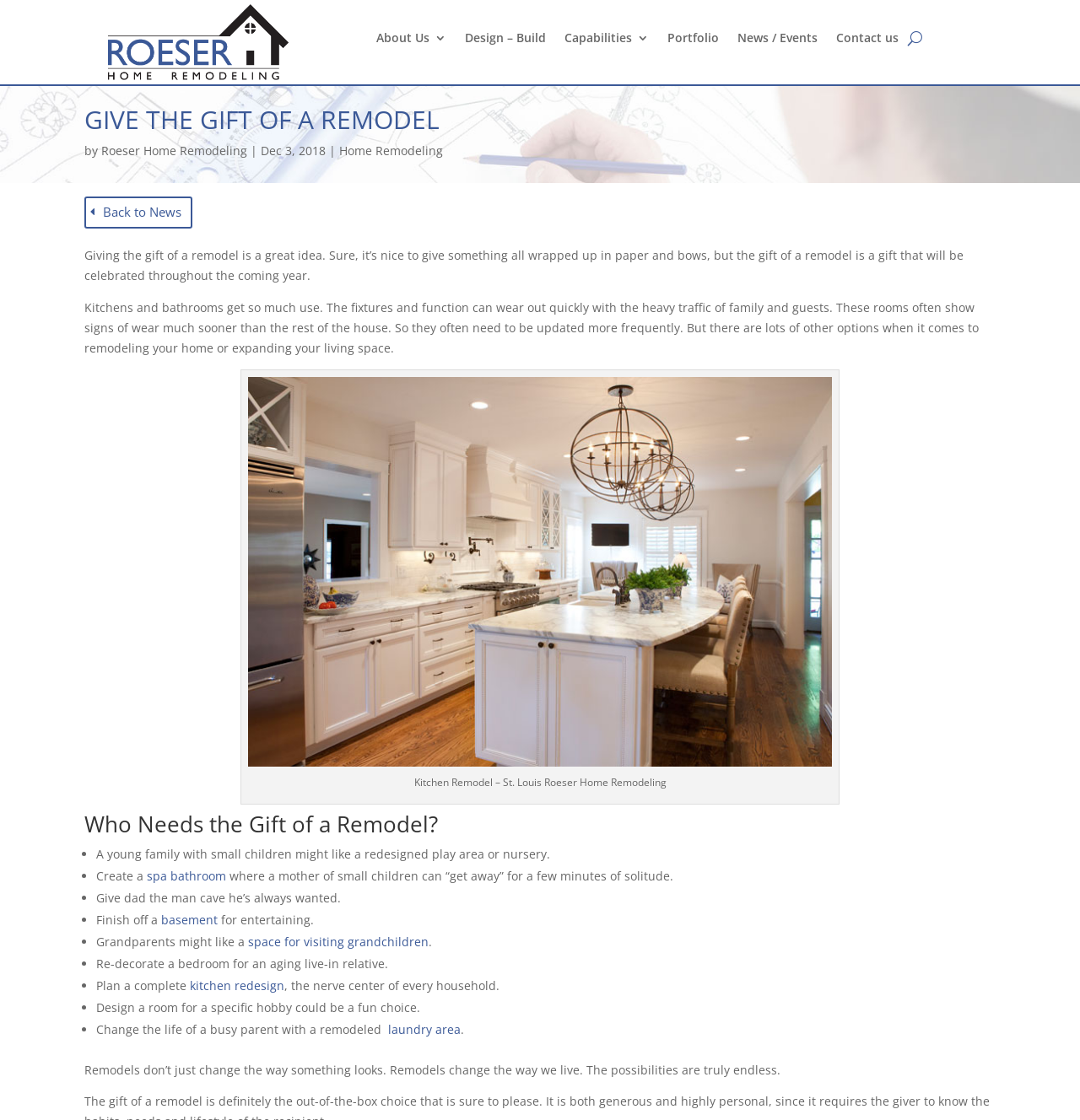Please locate the bounding box coordinates of the region I need to click to follow this instruction: "Explore 'Portfolio'".

[0.618, 0.029, 0.666, 0.045]